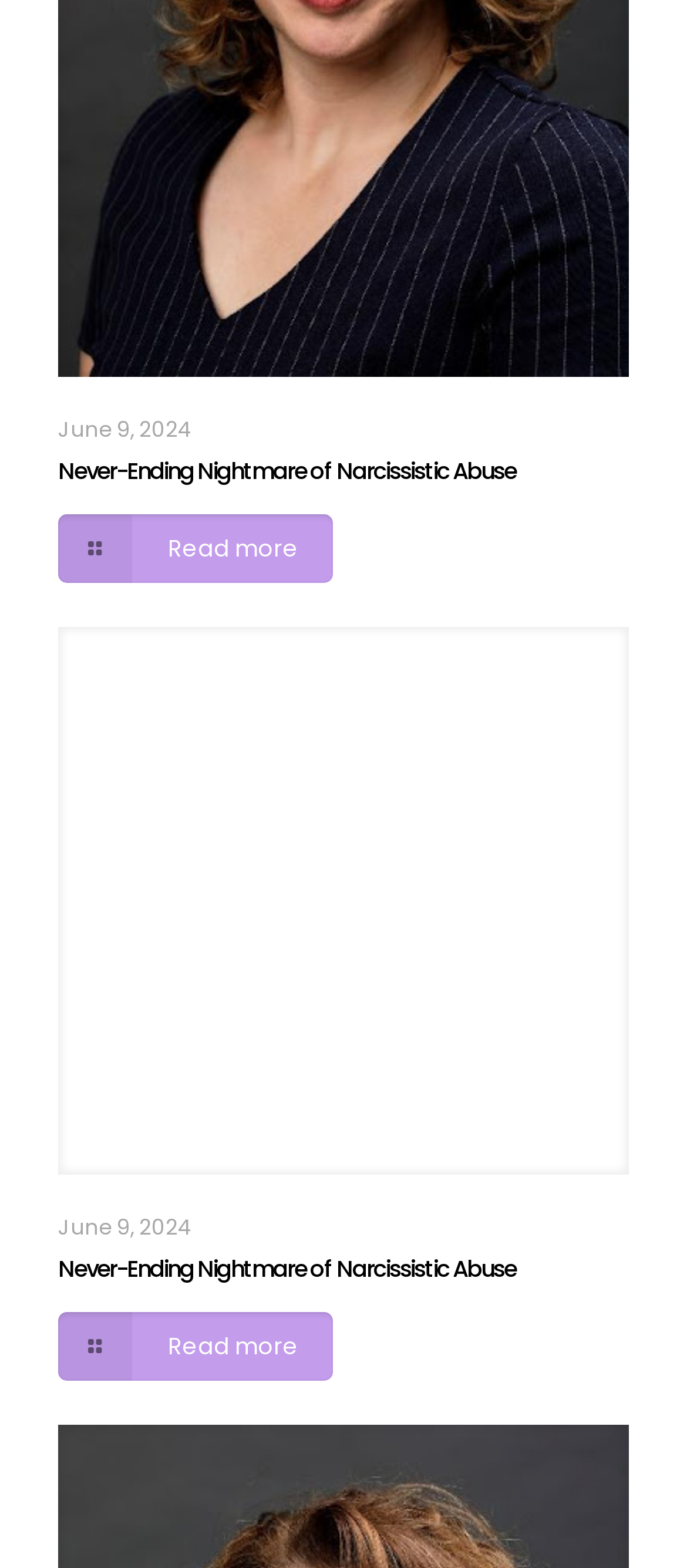Answer the question below using just one word or a short phrase: 
What is the title of the article?

Never-Ending Nightmare of Narcissistic Abuse